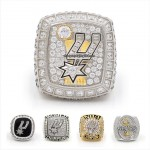Please provide a brief answer to the following inquiry using a single word or phrase:
What do the smaller rings below represent?

Different designs or editions